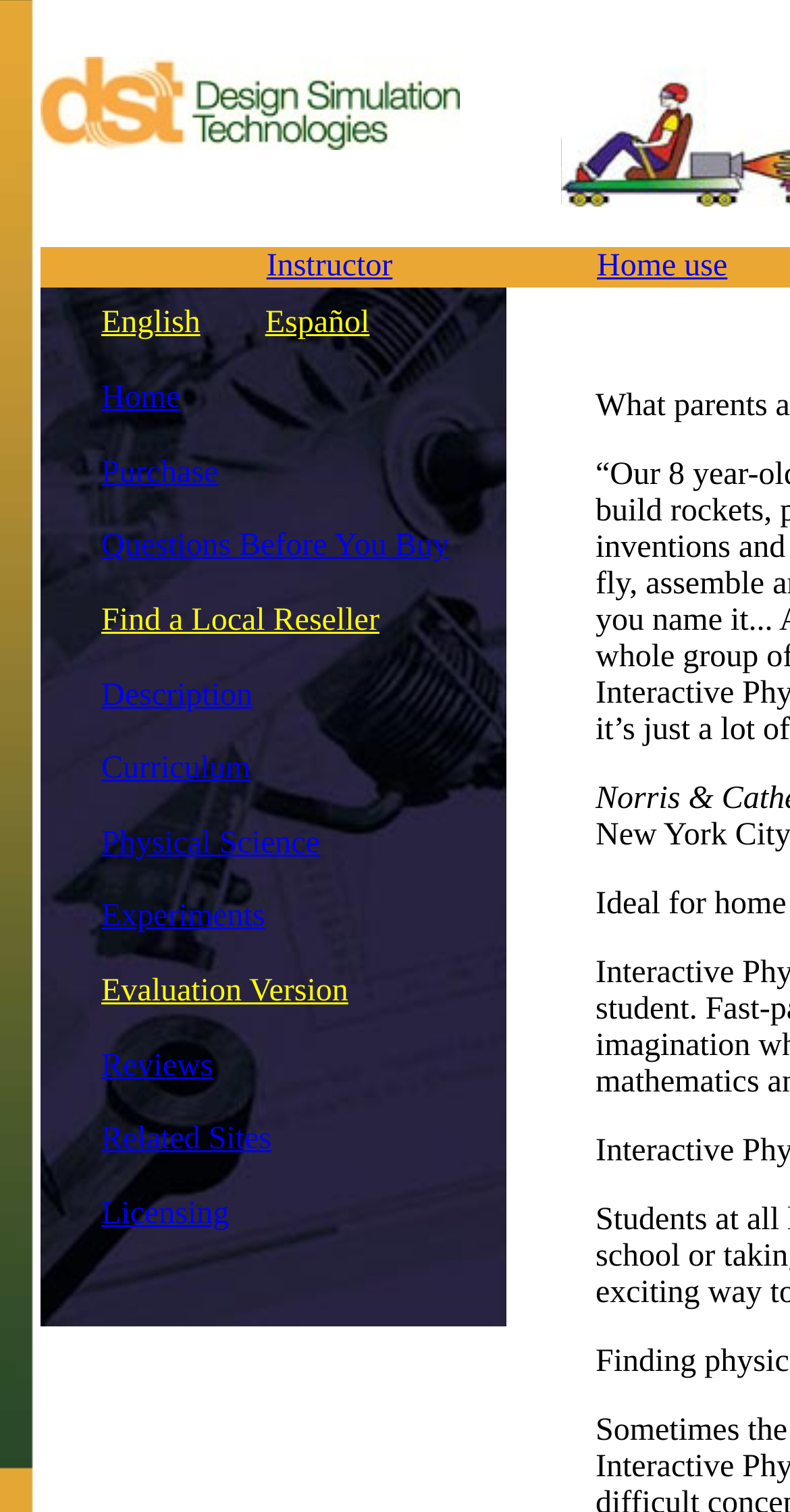Given the webpage screenshot and the description, determine the bounding box coordinates (top-left x, top-left y, bottom-right x, bottom-right y) that define the location of the UI element matching this description: alt="Design Simulation Technologies - Home"

[0.051, 0.082, 0.582, 0.104]